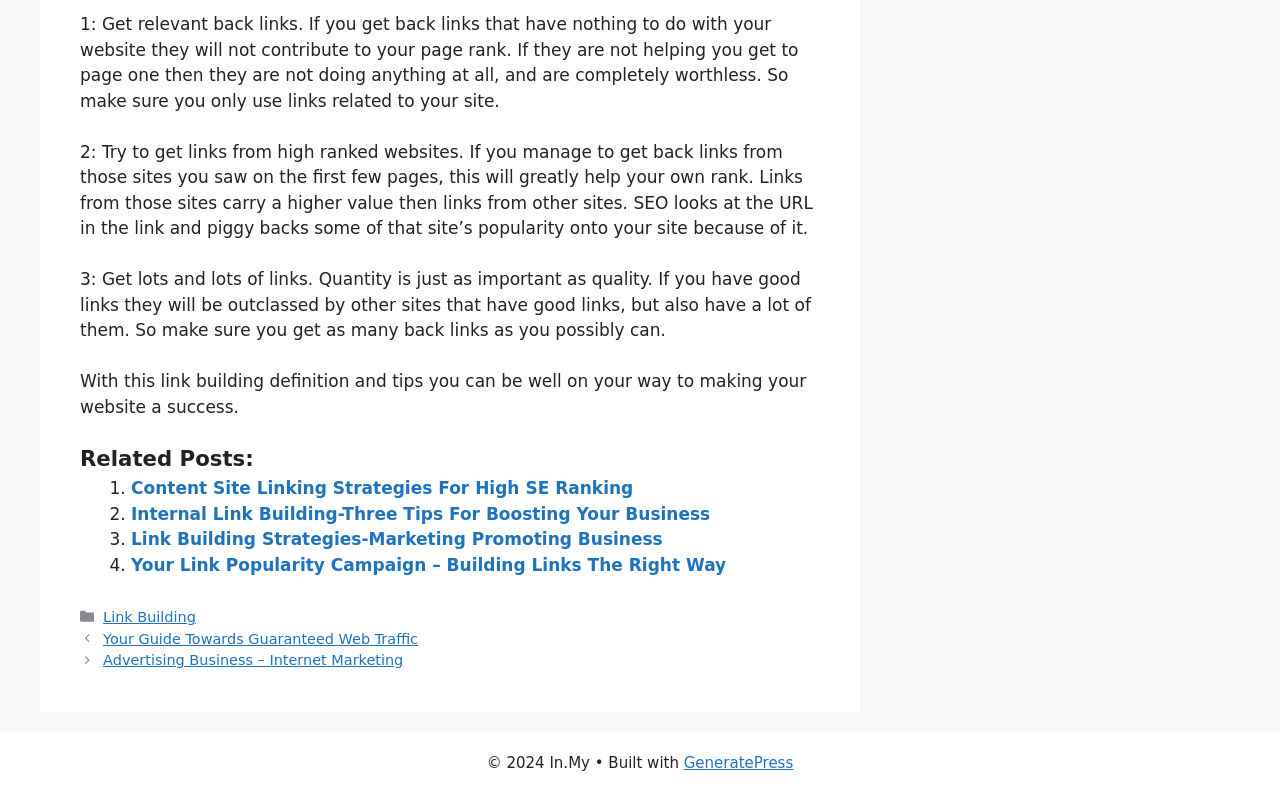What is the purpose of getting backlinks from high-ranked websites?
Your answer should be a single word or phrase derived from the screenshot.

Increase page rank